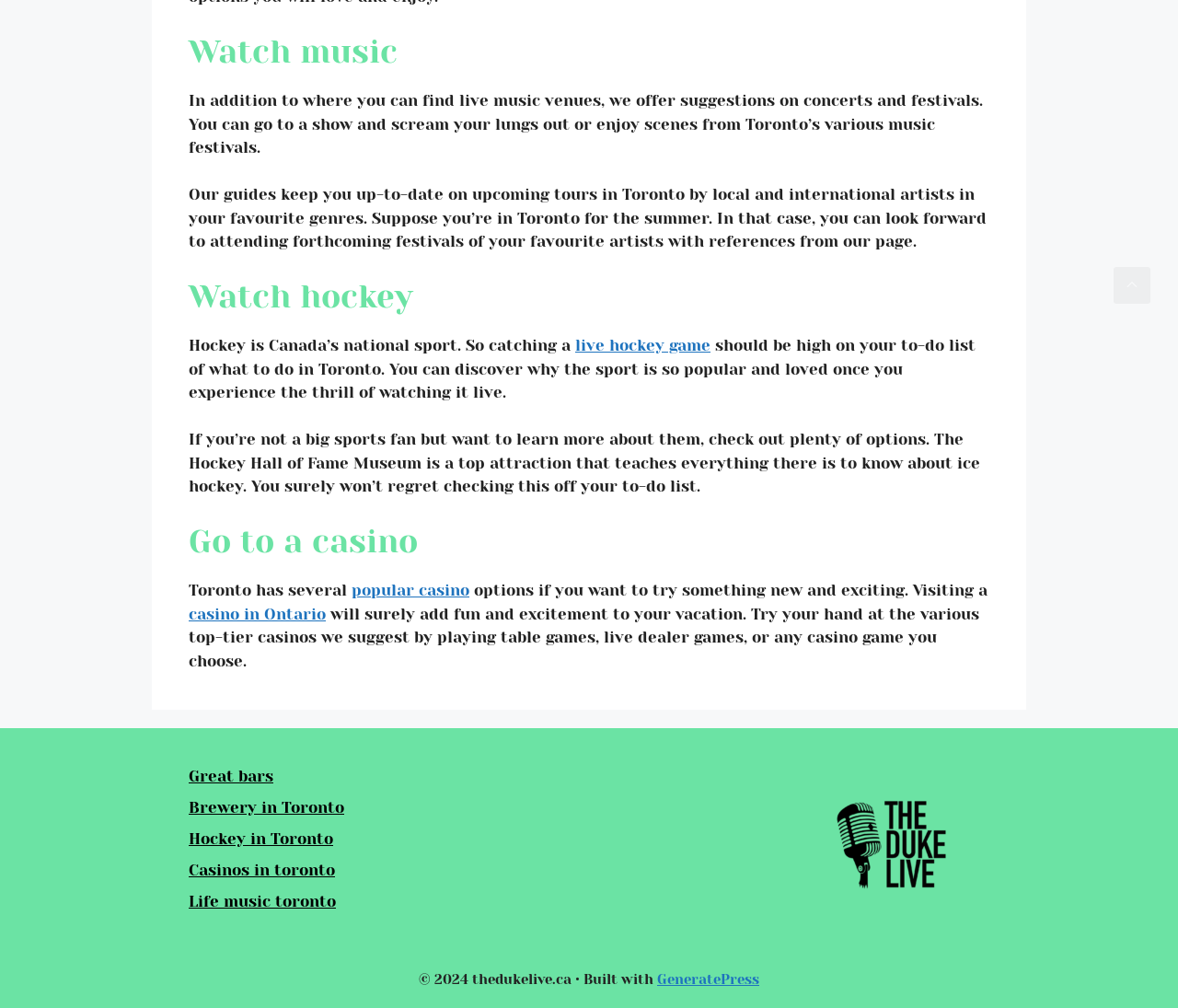Provide the bounding box coordinates for the specified HTML element described in this description: "Hockey in Toronto". The coordinates should be four float numbers ranging from 0 to 1, in the format [left, top, right, bottom].

[0.16, 0.823, 0.283, 0.841]